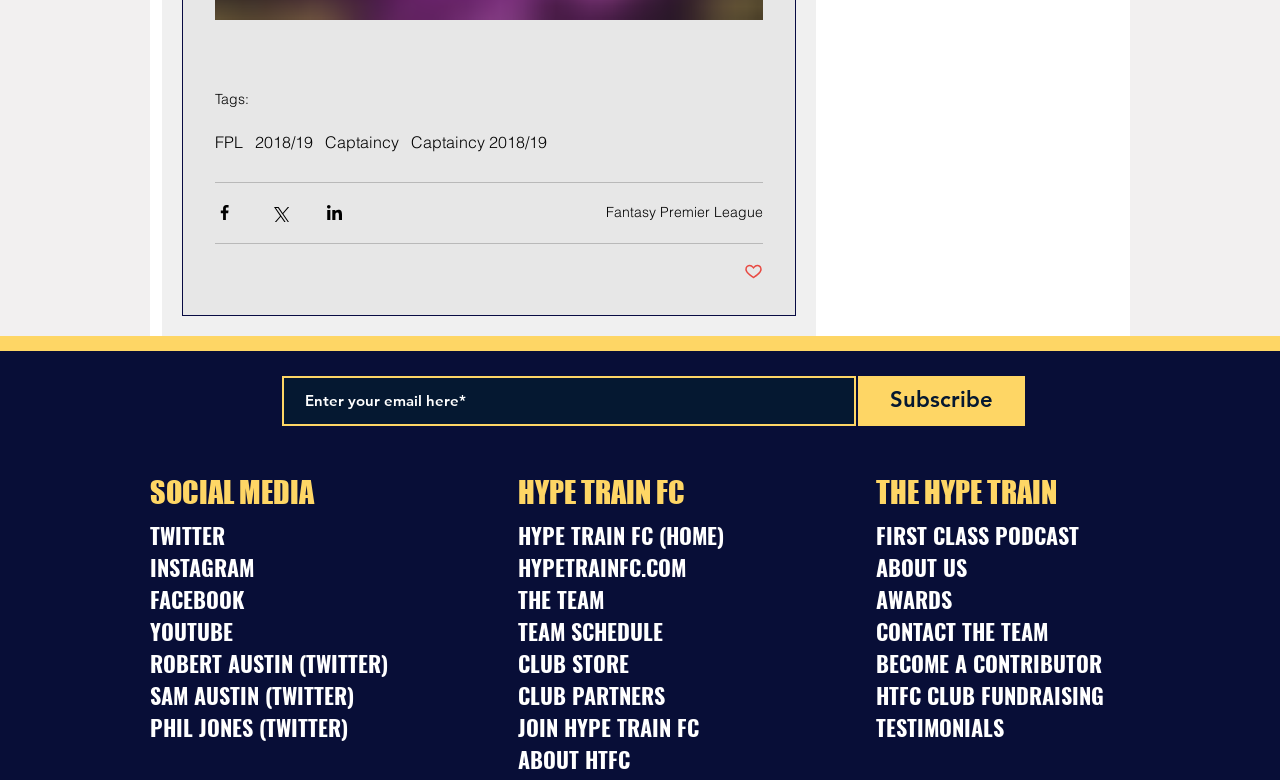Find the bounding box coordinates for the HTML element described in this sentence: "FIRST CLASS PODCAST". Provide the coordinates as four float numbers between 0 and 1, in the format [left, top, right, bottom].

[0.684, 0.674, 0.843, 0.706]